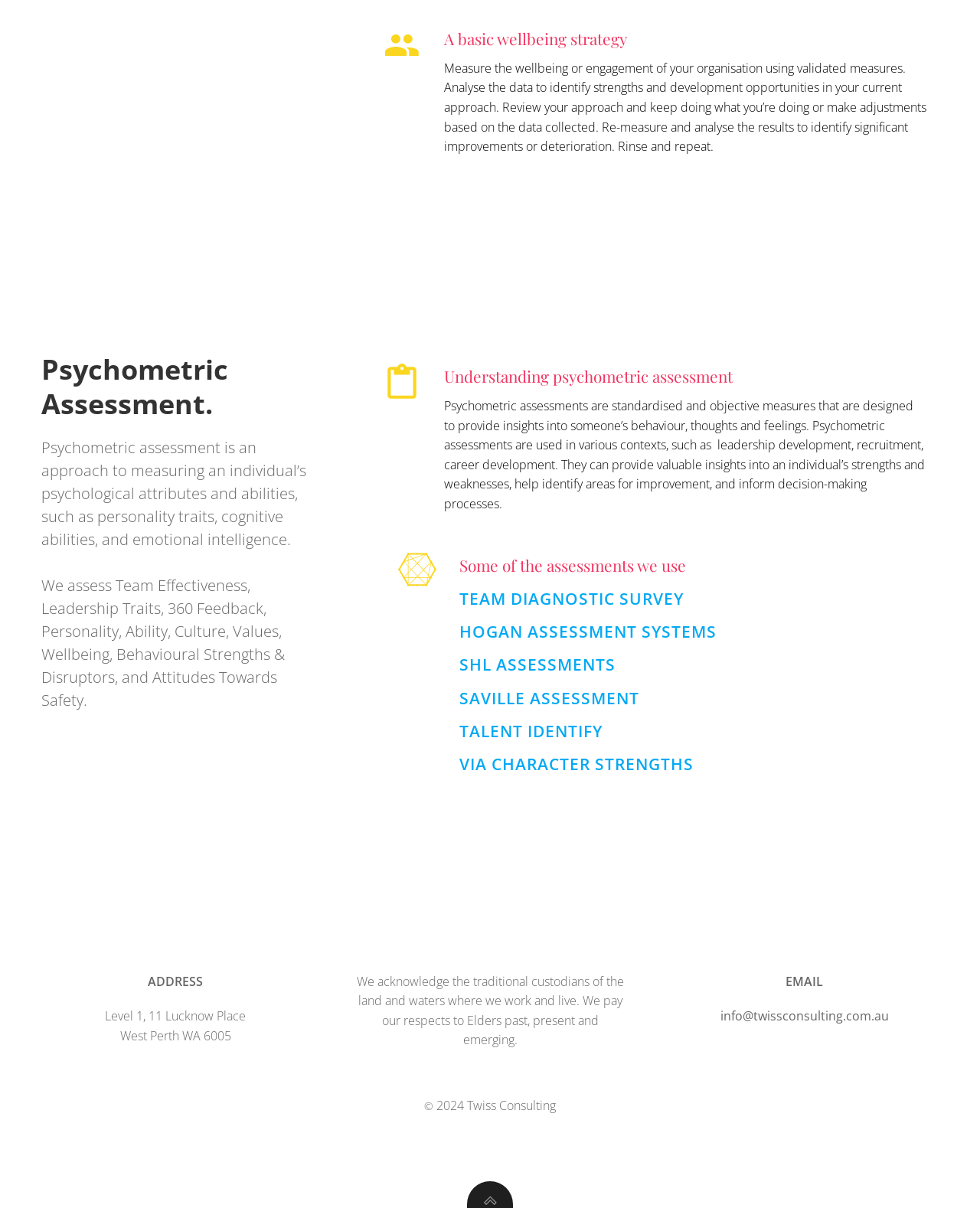What is the main topic of this webpage?
Utilize the information in the image to give a detailed answer to the question.

Based on the headings and text content, it appears that the main topic of this webpage is related to wellbeing strategy, specifically measuring and improving wellbeing in an organization.